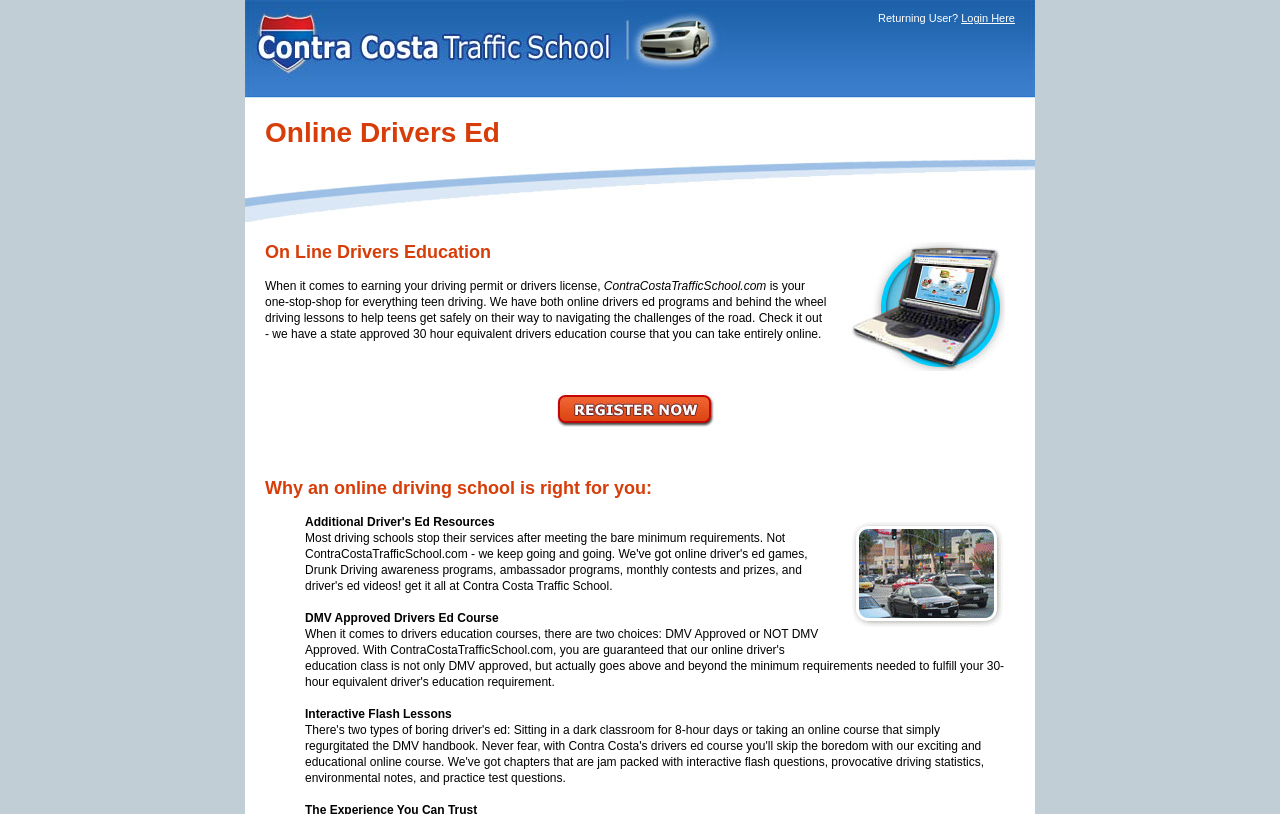What is the purpose of the online driving school?
Use the information from the image to give a detailed answer to the question.

The purpose of the online driving school can be inferred from the text 'DMV Approved Drivers Ed Course' which is located below the heading 'Online Drivers Ed'. This suggests that the online driving school is meant to provide a DMV approved drivers ed course.